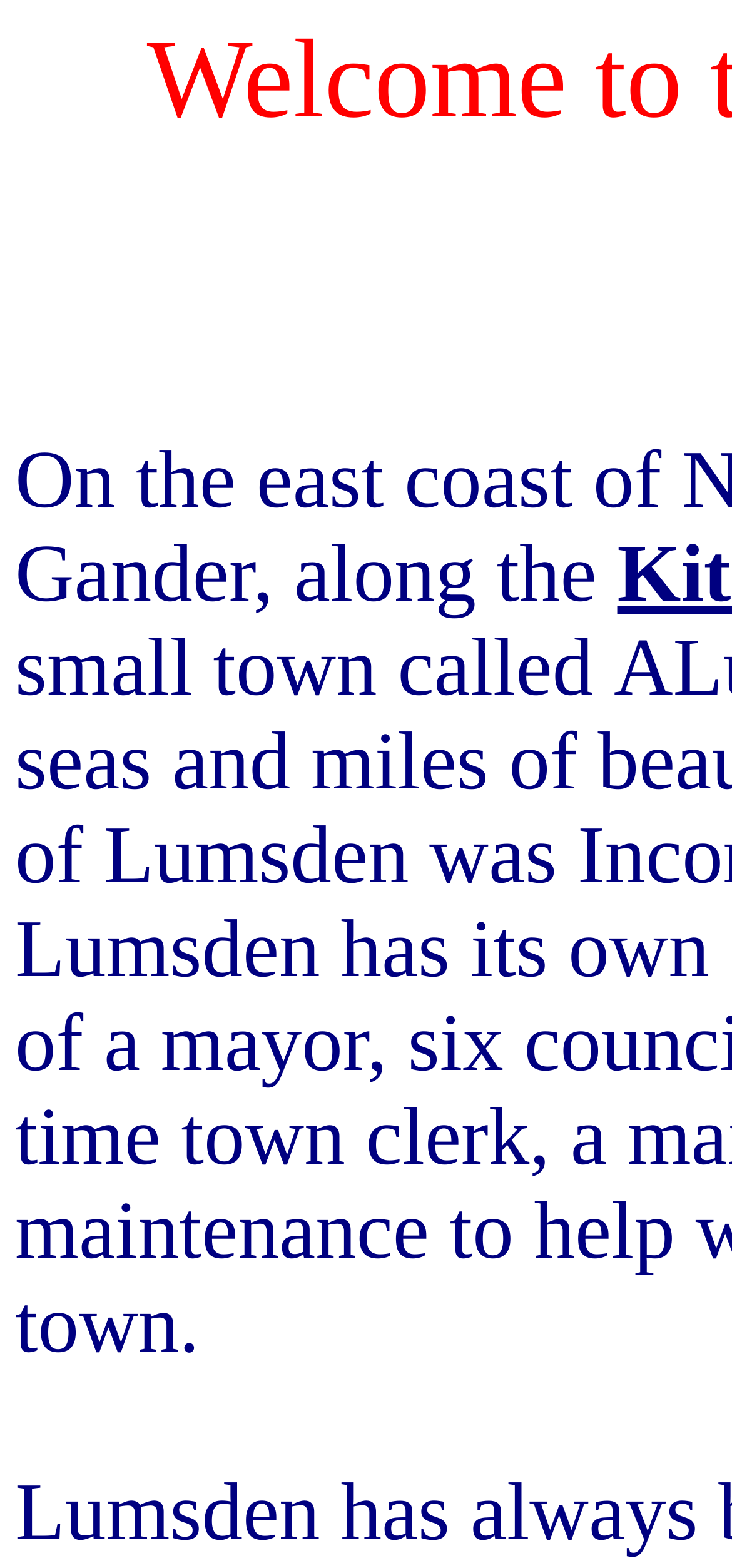What is the last word on the webpage?
Answer the question with a thorough and detailed explanation.

By examining the static text elements on the webpage, I found that the last word is 'Lumsden', which is indicated by the text element at the bottom of the webpage.